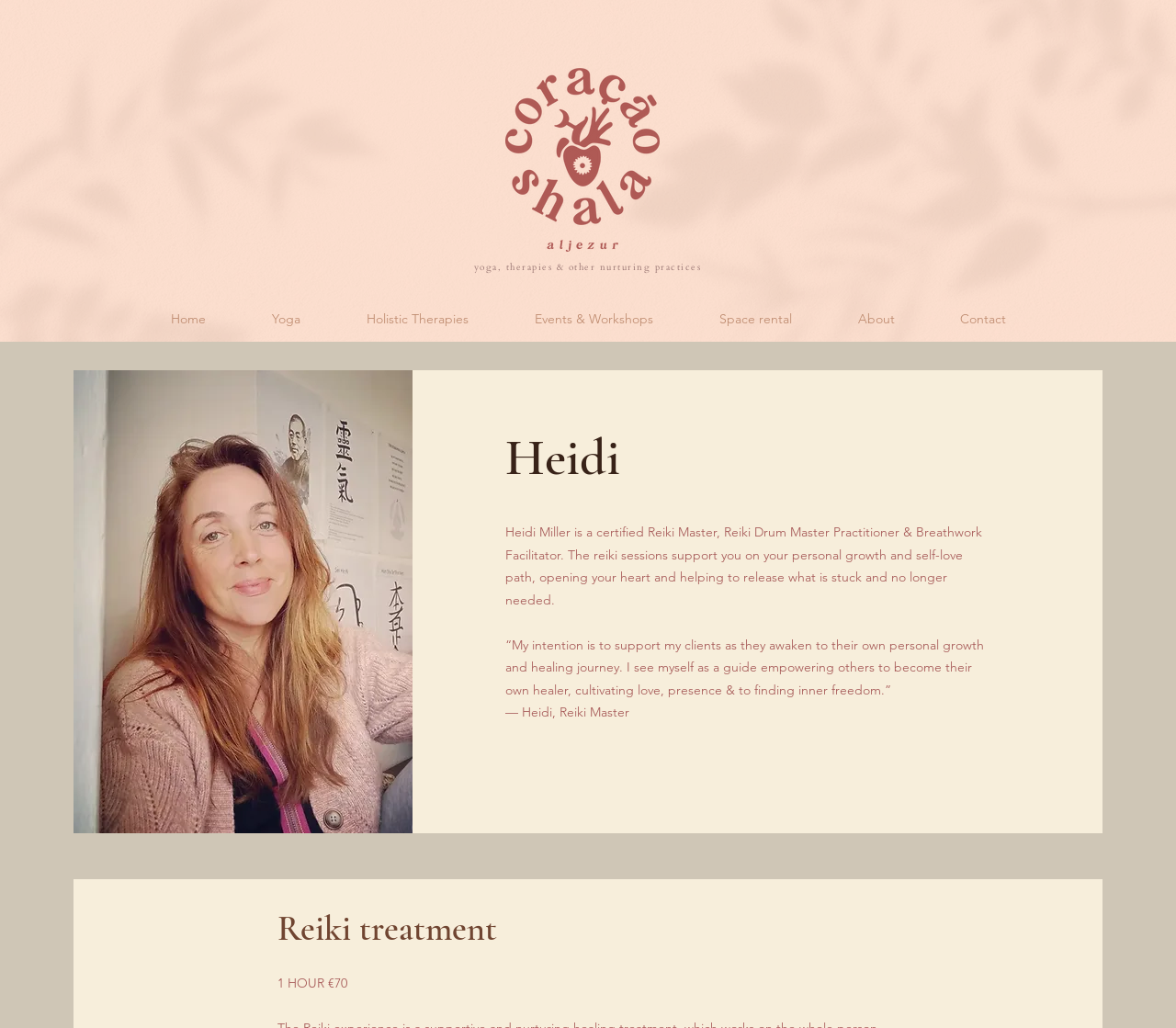How much does a 1-hour Reiki treatment cost?
Provide a short answer using one word or a brief phrase based on the image.

€70